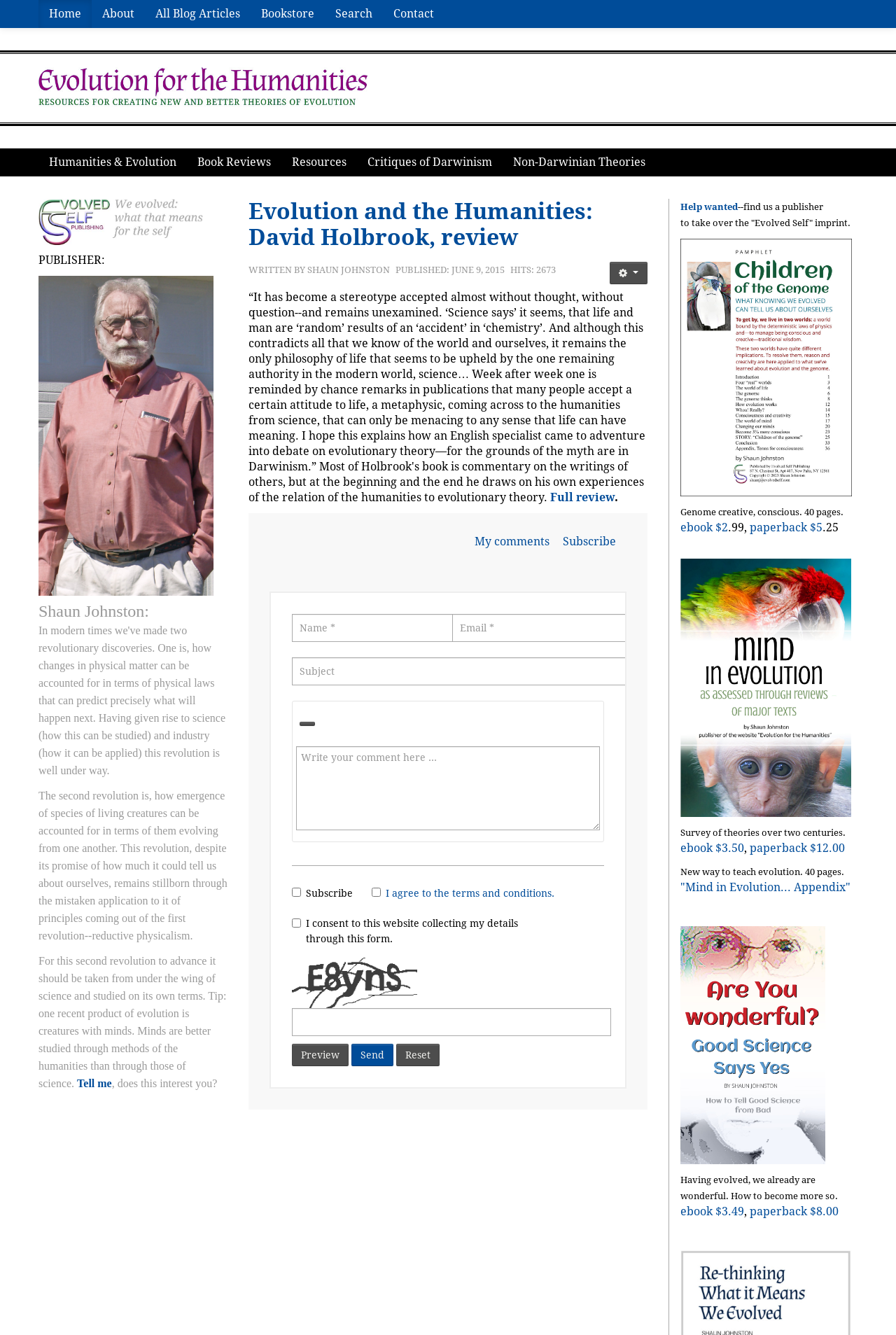Please find the bounding box coordinates of the section that needs to be clicked to achieve this instruction: "Click on the 'Home' link".

[0.043, 0.0, 0.102, 0.021]